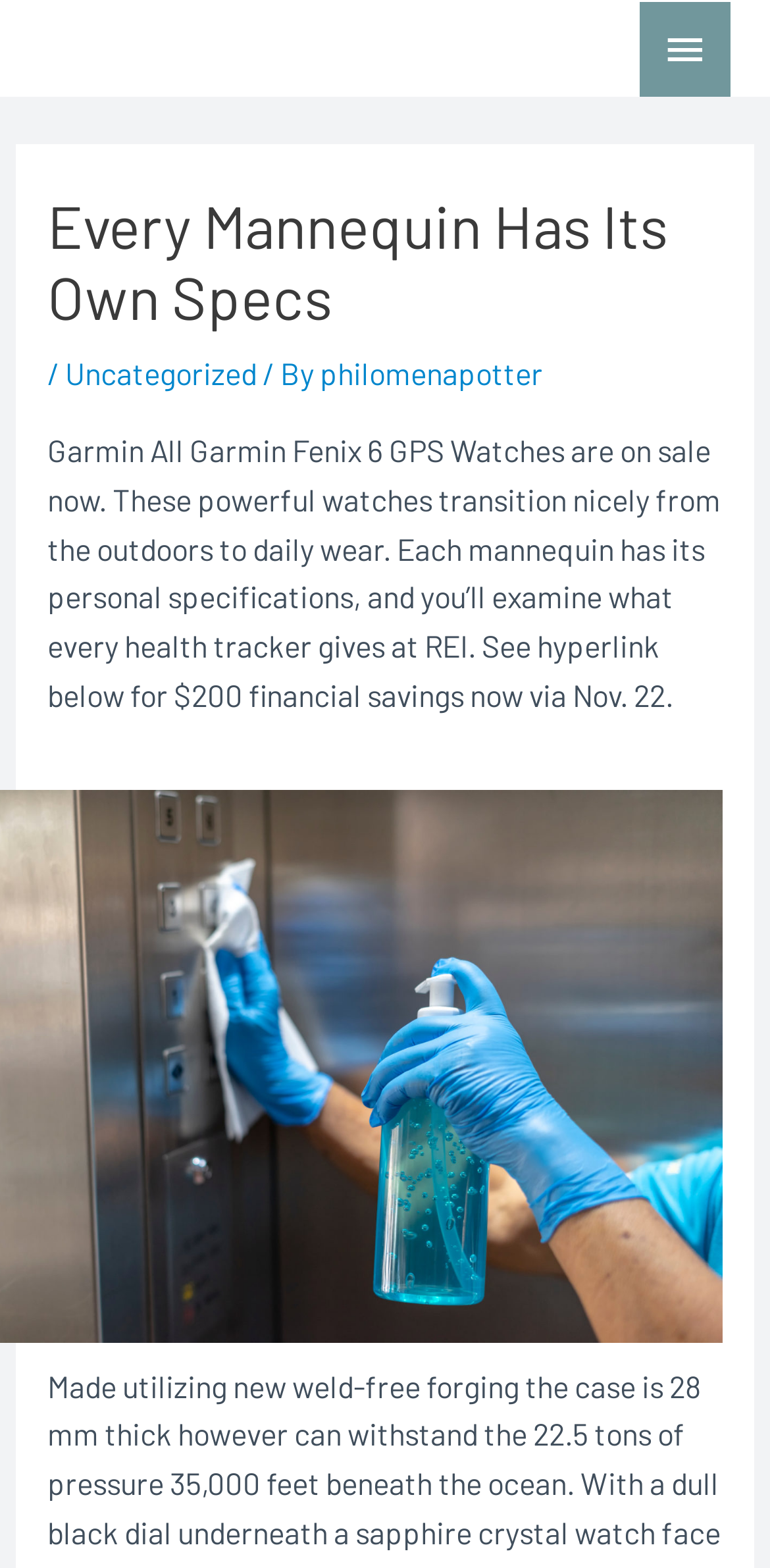Given the element description Uncategorized, specify the bounding box coordinates of the corresponding UI element in the format (top-left x, top-left y, bottom-right x, bottom-right y). All values must be between 0 and 1.

[0.084, 0.225, 0.333, 0.249]